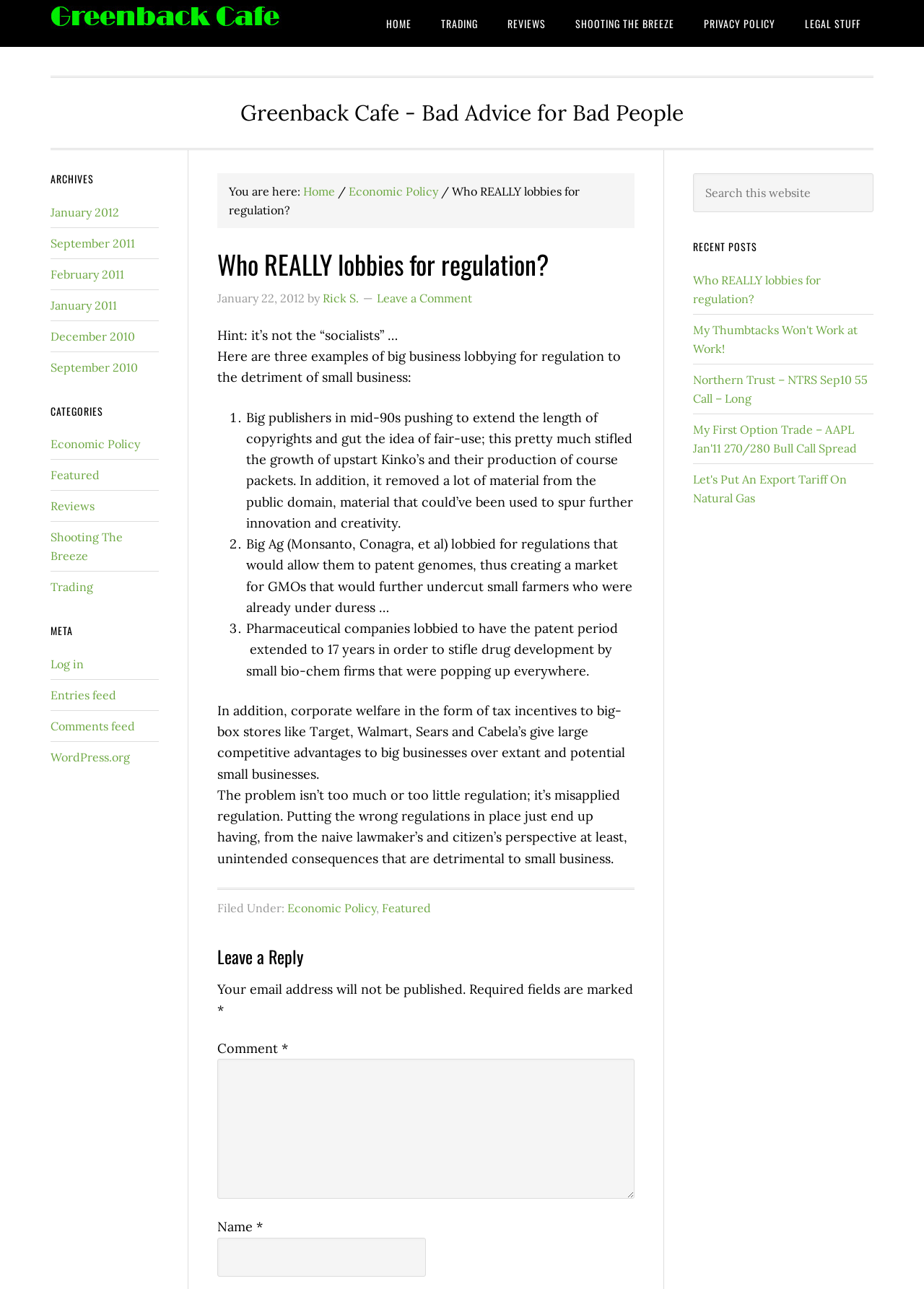What is the purpose of the search box? Examine the screenshot and reply using just one word or a brief phrase.

Search this website